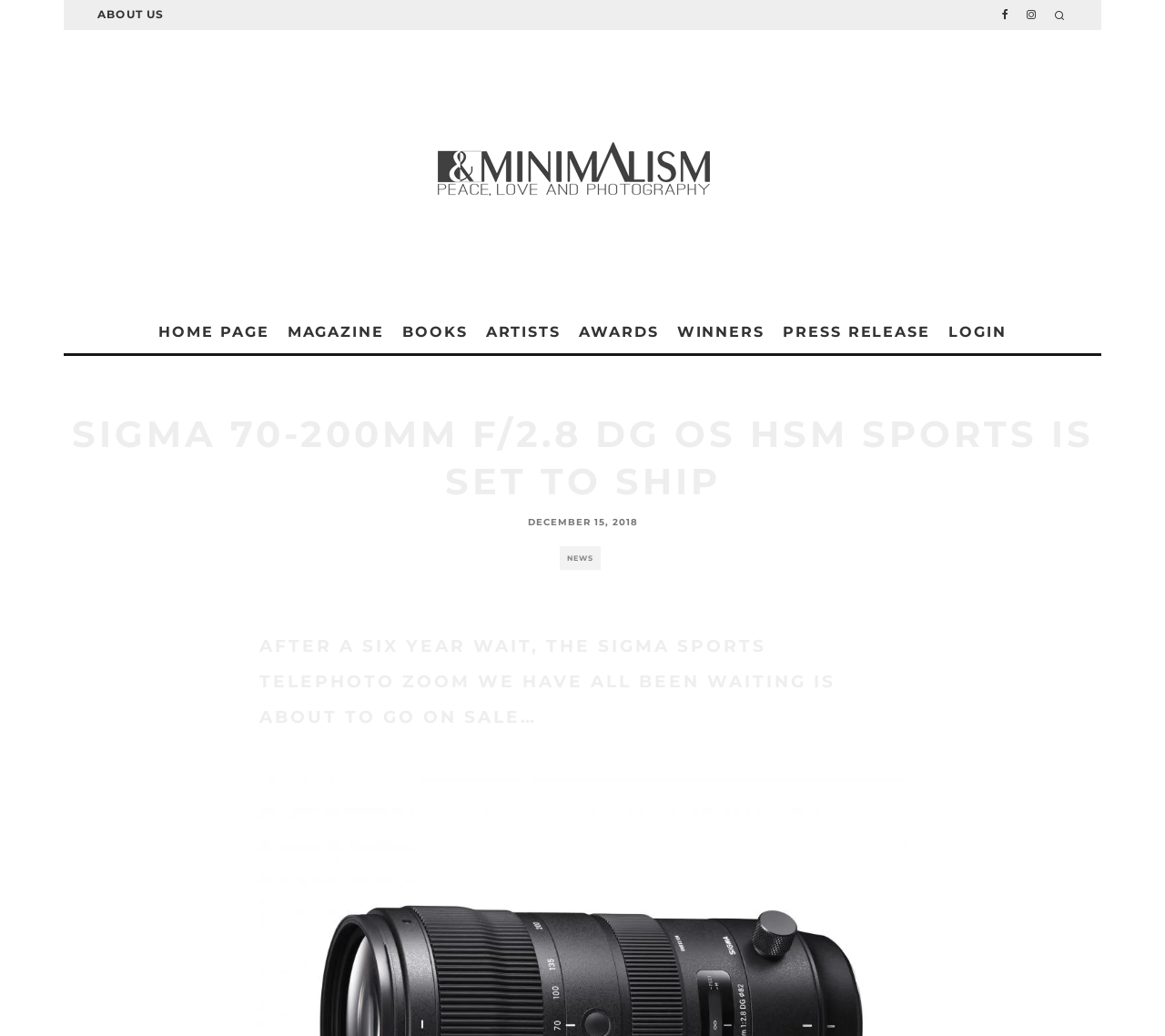How many links are on the left side?
Based on the screenshot, respond with a single word or phrase.

7